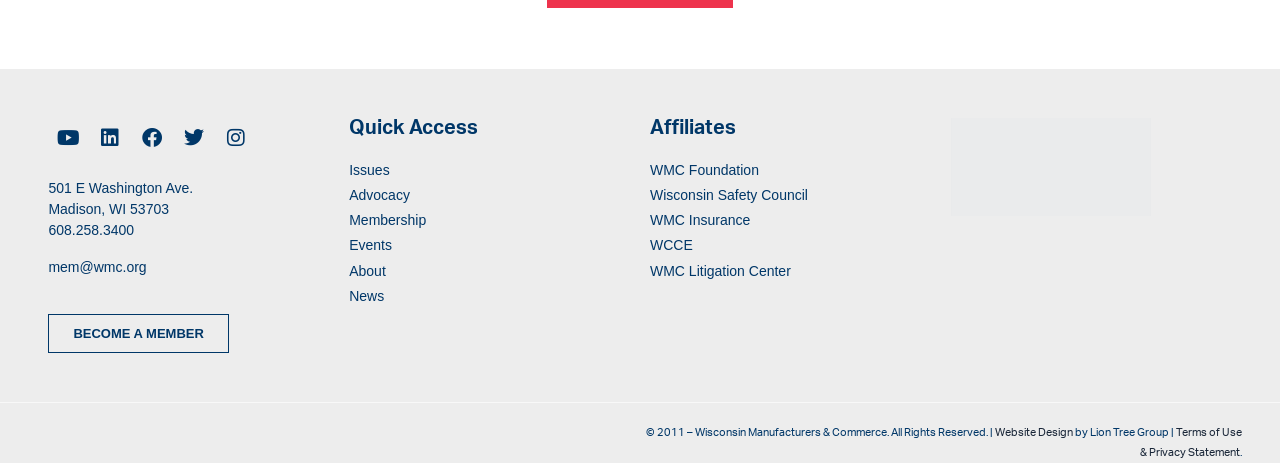What social media platforms does Wisconsin Manufacturers & Commerce have links to?
Answer the question with a single word or phrase derived from the image.

Youtube, Linkedin, Facebook, Twitter, Instagram